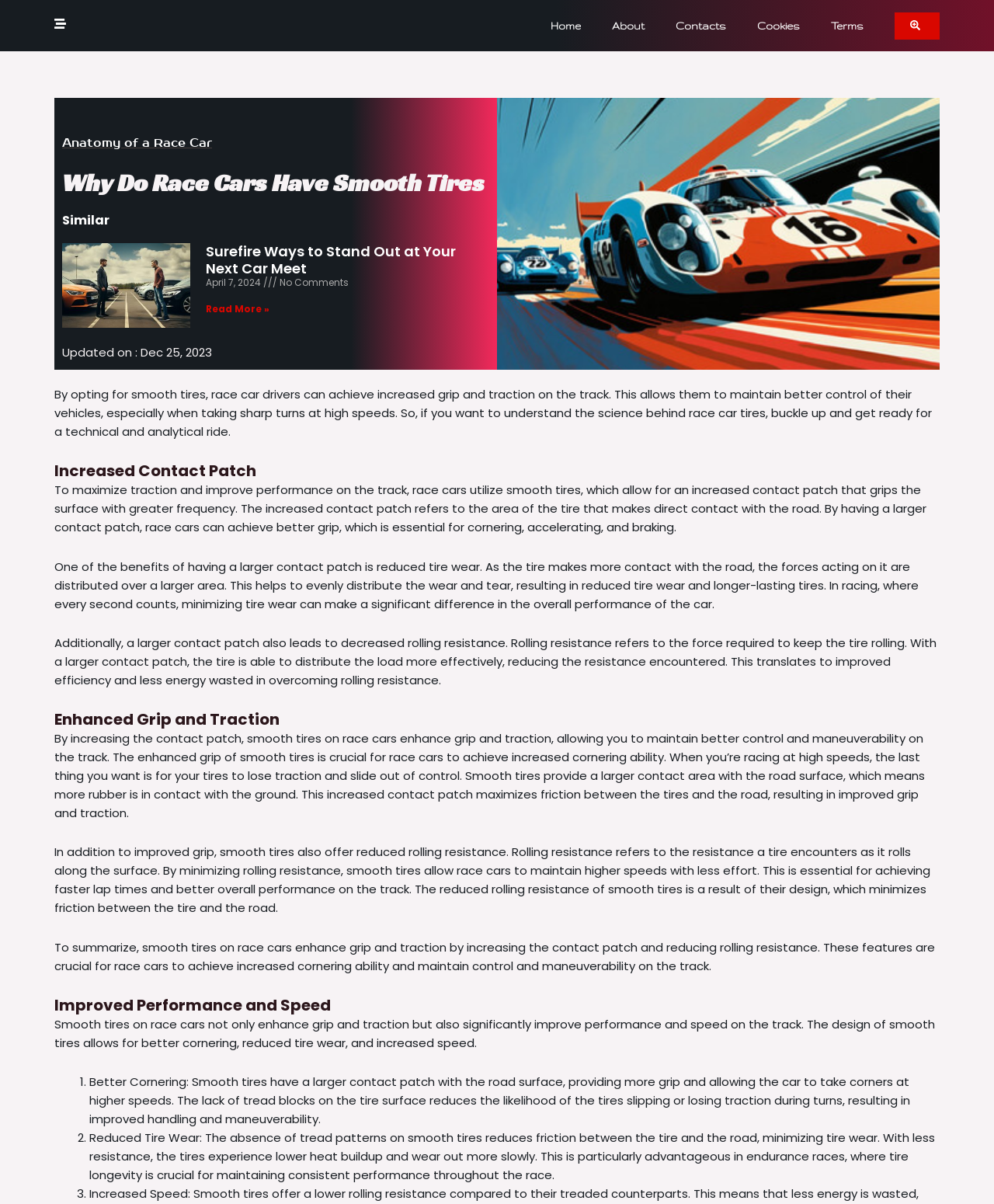Identify the bounding box coordinates of the region I need to click to complete this instruction: "View the image of 'why do race cars have smooth tires'".

[0.5, 0.081, 0.945, 0.307]